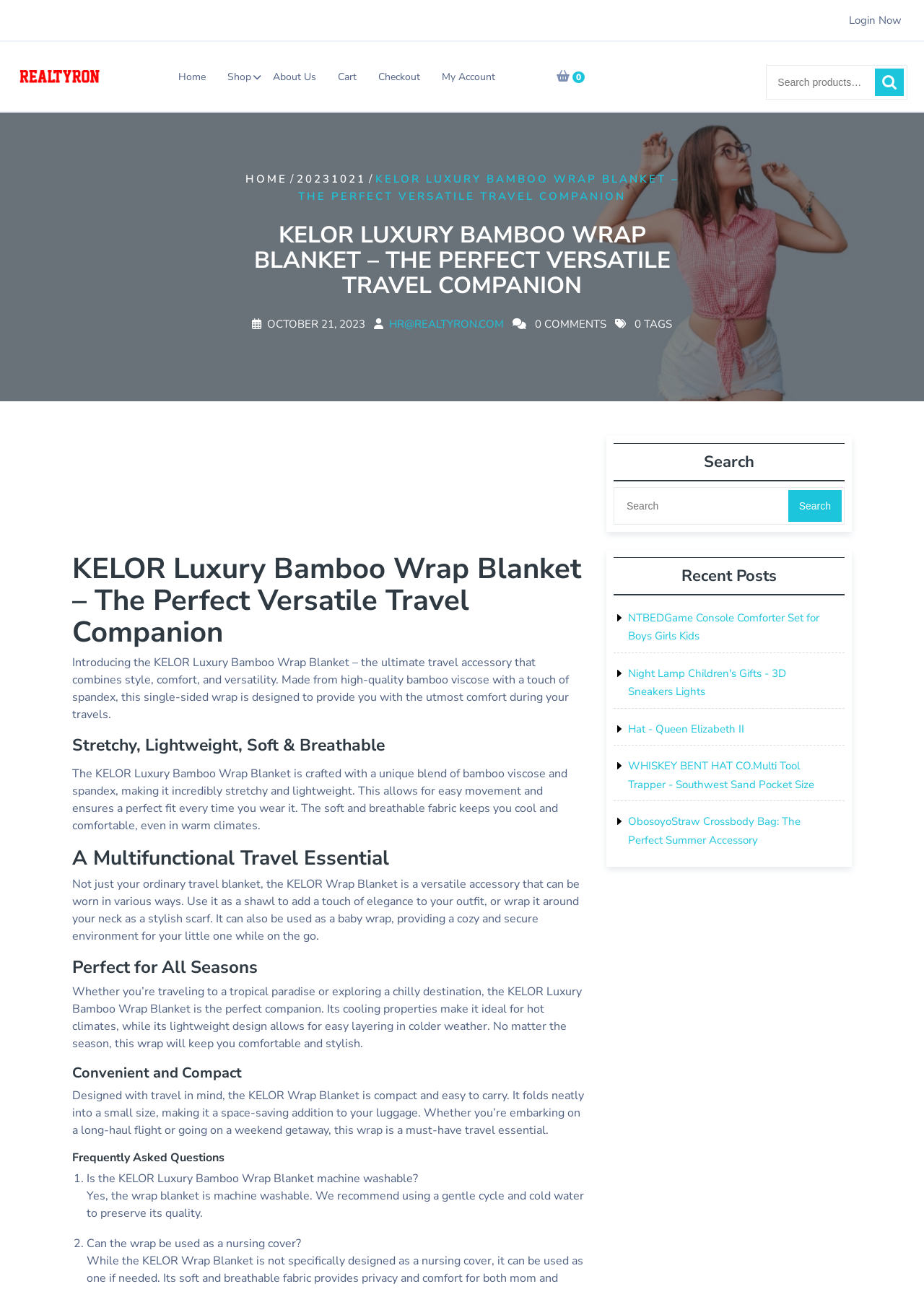Please mark the clickable region by giving the bounding box coordinates needed to complete this instruction: "Go to the 'Shop' page".

[0.236, 0.049, 0.282, 0.07]